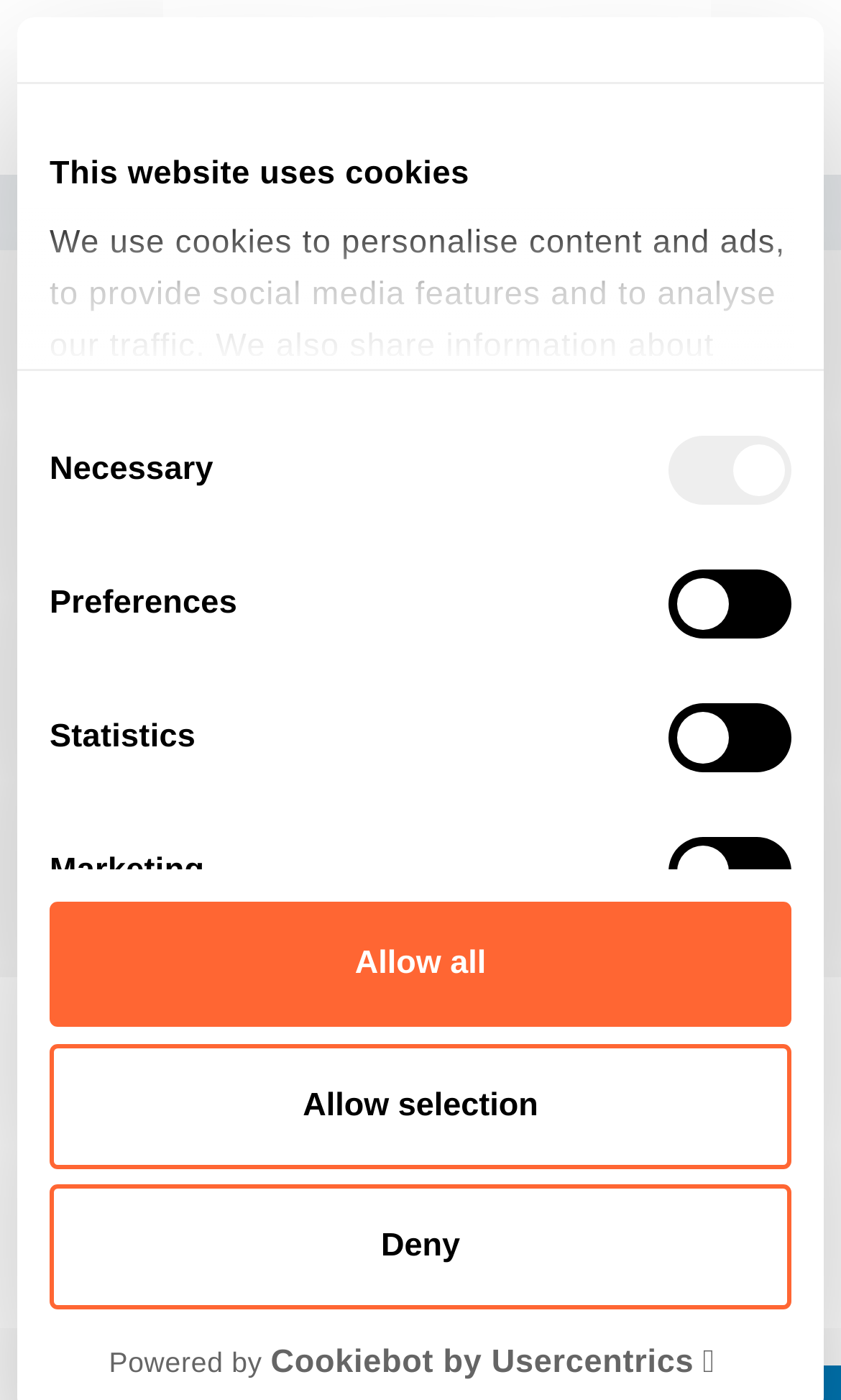Reply to the question with a single word or phrase:
Is the 'Preferences' checkbox checked?

No